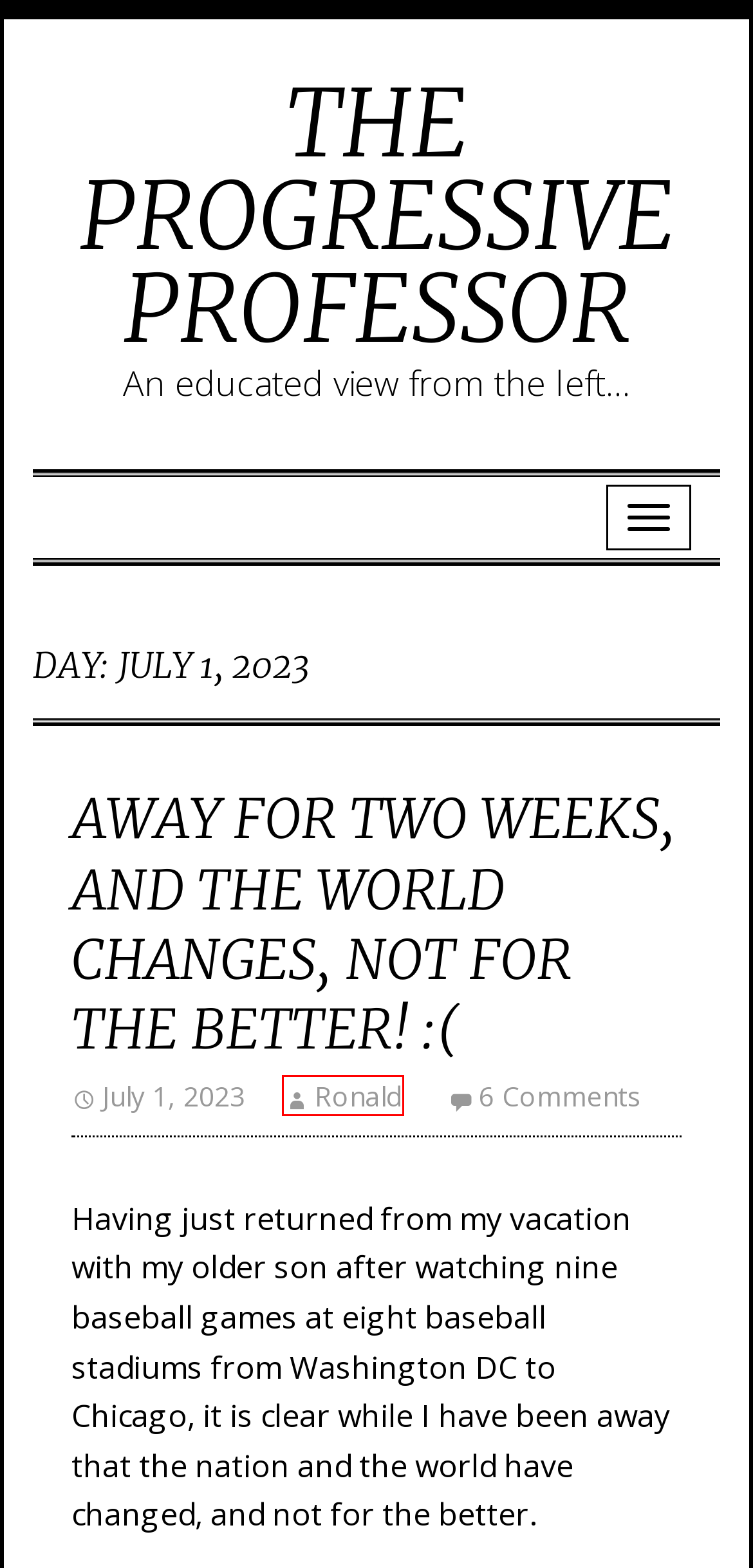Examine the webpage screenshot and identify the UI element enclosed in the red bounding box. Pick the webpage description that most accurately matches the new webpage after clicking the selected element. Here are the candidates:
A. The Associated Press | Video, Photo, Text, Audio & Data News Agency
B. Breaking News & Views for the Progressive Community | Common Dreams
C. Constitutional Crisis – The Progressive Professor
D. Away For Two Weeks, And The World Changes, Not For The Better! :( – The Progressive Professor
E. National Geographic Channel
F. Ronald – The Progressive Professor
G. The Progressive Professor - An educated view from the left…
H. Chief Justice John Roberts – The Progressive Professor

F